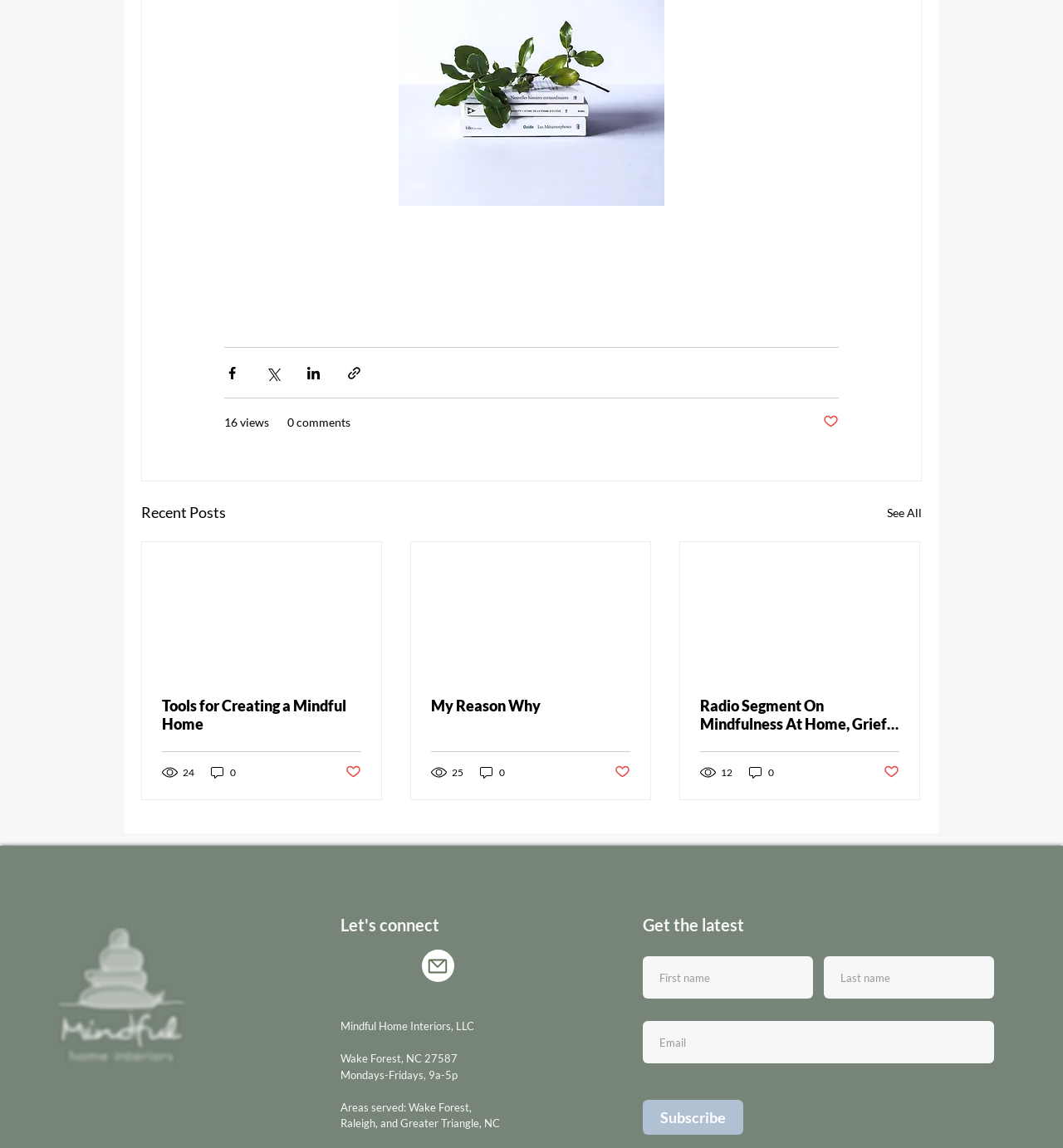Locate the bounding box coordinates of the element you need to click to accomplish the task described by this instruction: "Share via Facebook".

[0.211, 0.318, 0.226, 0.332]